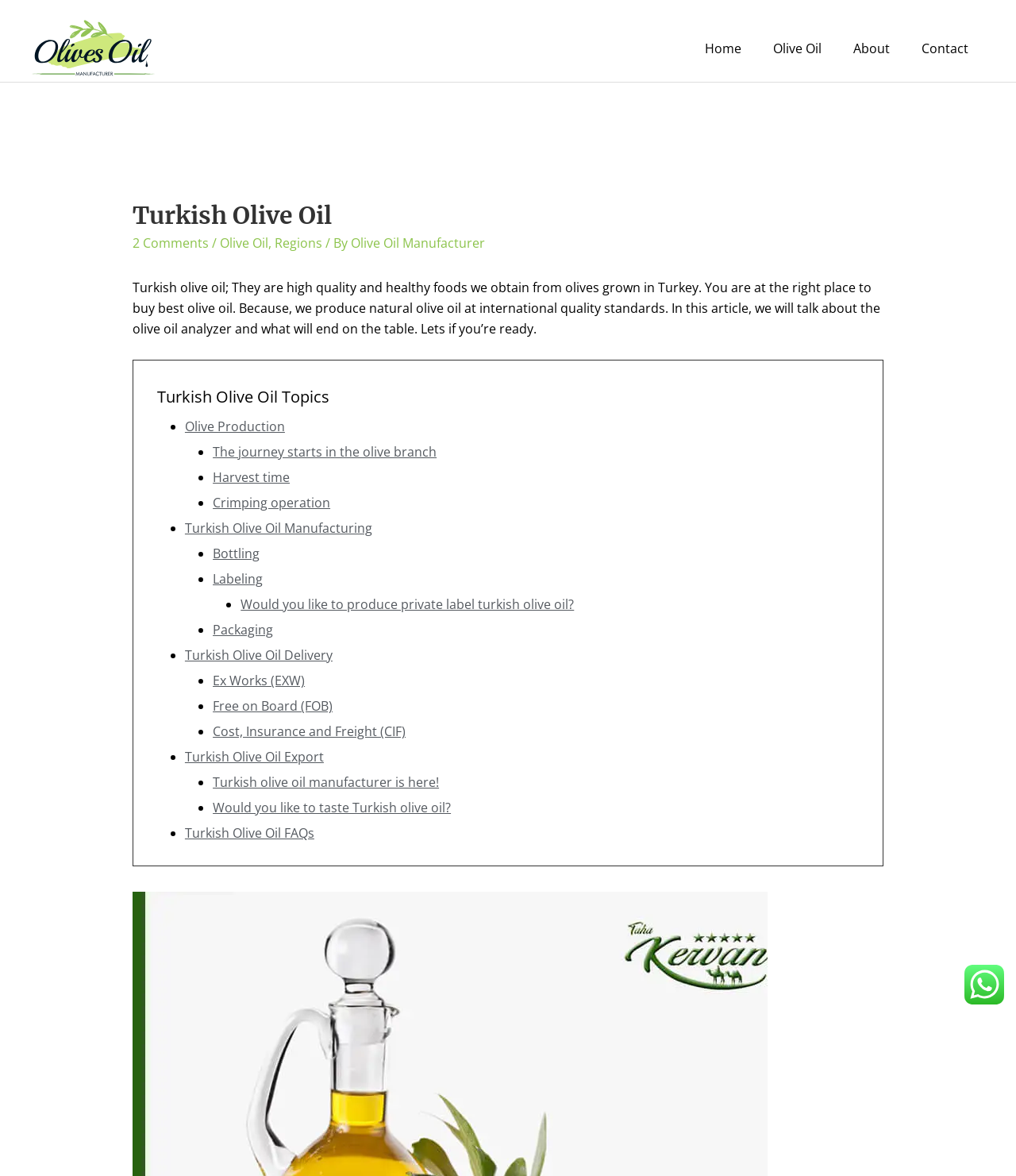Given the element description Ex Works (EXW), predict the bounding box coordinates for the UI element in the webpage screenshot. The format should be (top-left x, top-left y, bottom-right x, bottom-right y), and the values should be between 0 and 1.

[0.209, 0.571, 0.3, 0.586]